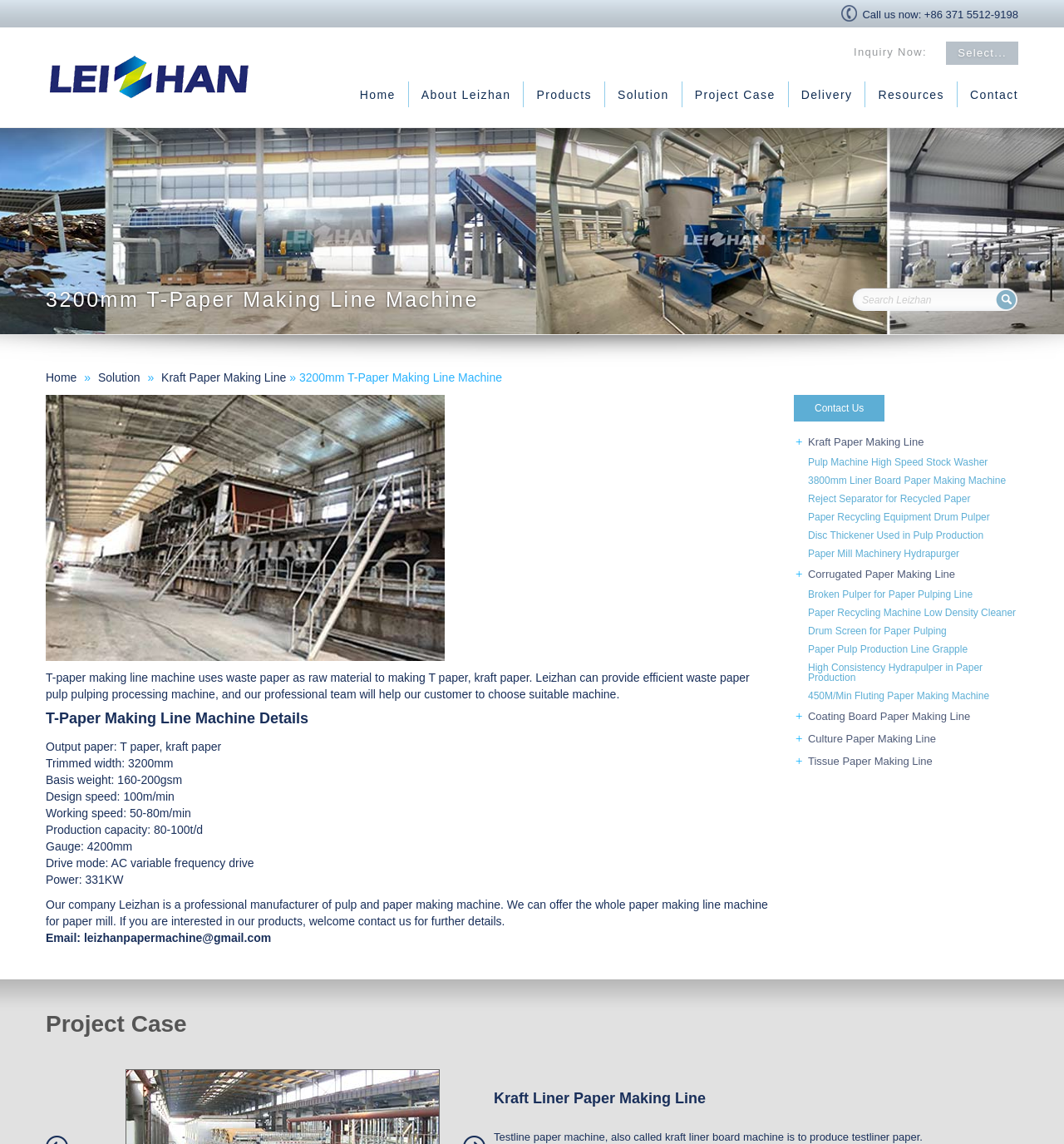Locate the bounding box coordinates of the UI element described by: "Project Case". Provide the coordinates as four float numbers between 0 and 1, formatted as [left, top, right, bottom].

[0.641, 0.071, 0.74, 0.094]